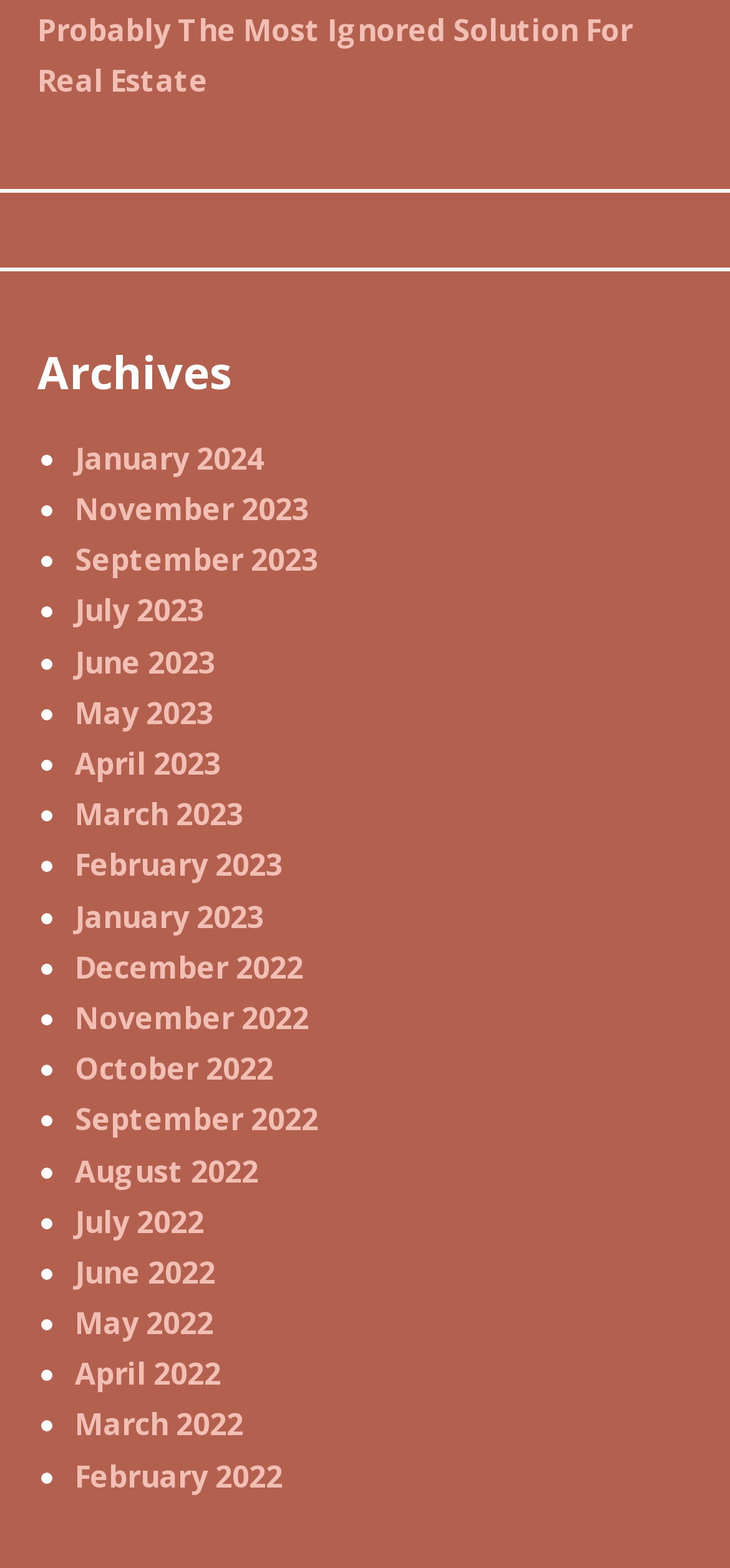Based on the image, please respond to the question with as much detail as possible:
Are the months listed in chronological order?

By examining the list of links under the 'Archives' heading, I can see that the months are listed in chronological order, with the most recent month (January 2024) first and the oldest month (January 2022) last.